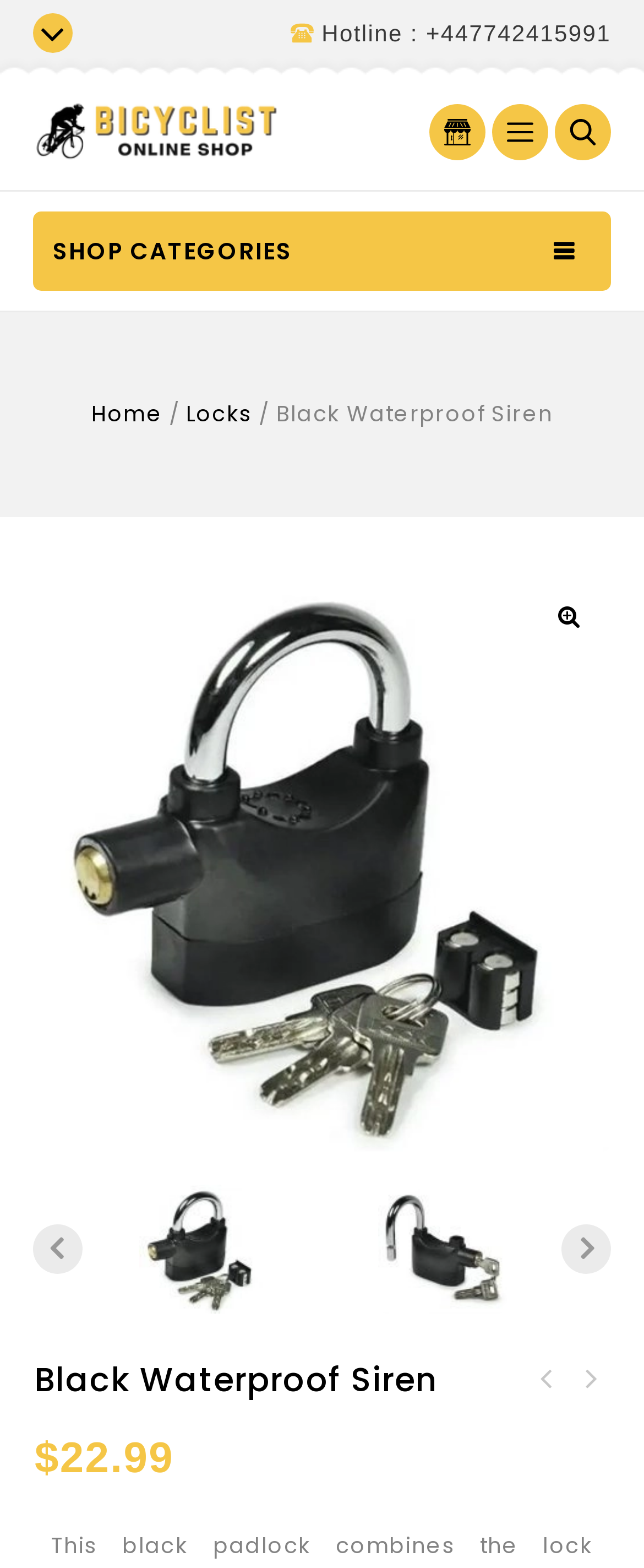Please give a one-word or short phrase response to the following question: 
What is the name of the shop?

Bicyclist Shop